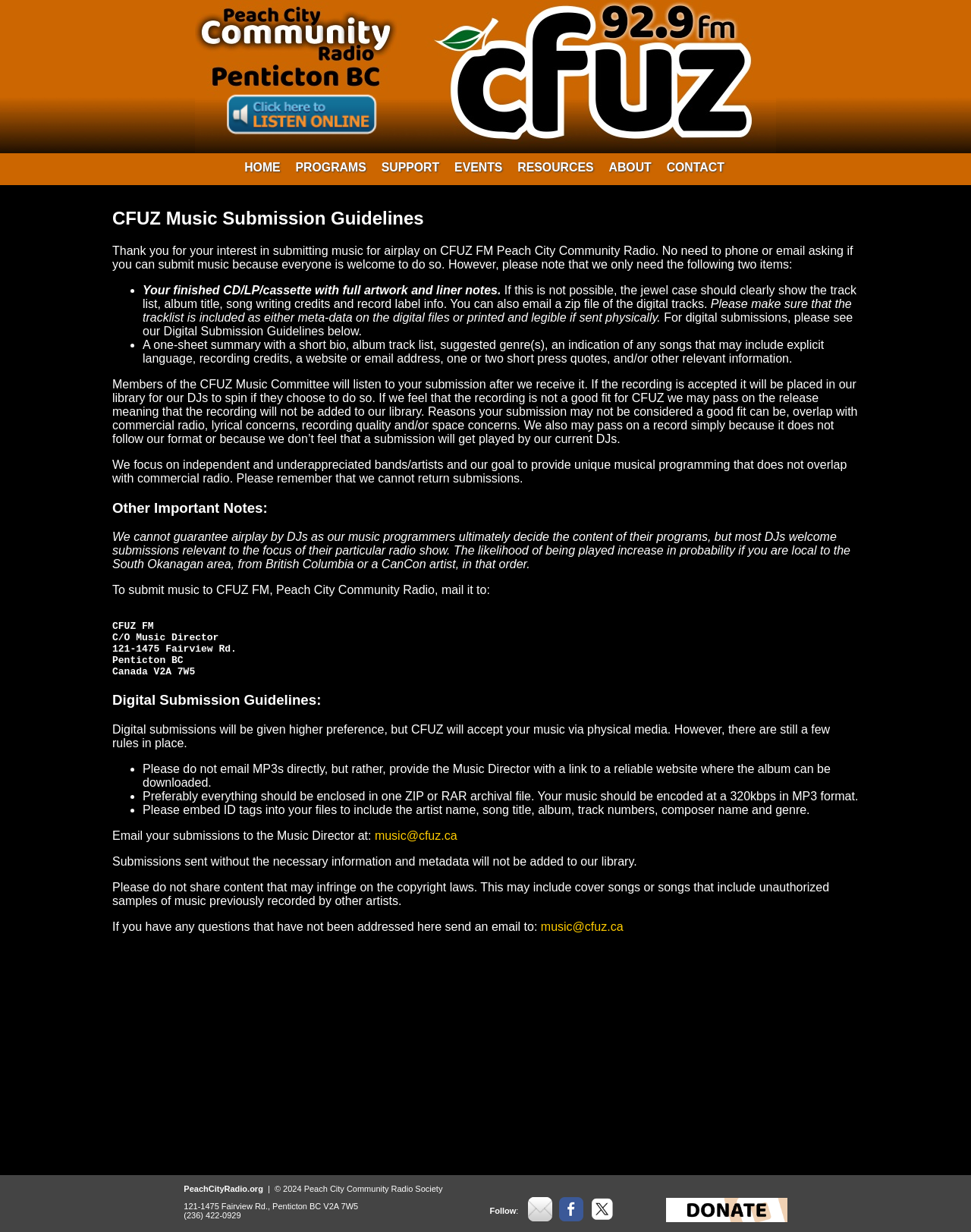What is the email address for music submissions?
Examine the webpage screenshot and provide an in-depth answer to the question.

The webpage instructs that music submissions should be emailed to the Music Director at music@cfuz.ca, which is the email address provided for music submissions.